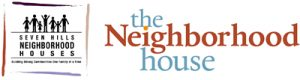Provide a rich and detailed narrative of the image.

The image features the logo of Seven Hills Neighborhood Houses, prominently showcasing its mission of community support and service. The left side displays an emblematic depiction of diverse individuals holding hands, symbolizing unity and inclusivity within the neighborhood. To the right, the name "the Neighborhood House" is rendered in a warm, inviting font, conveying a sense of home and belonging. This visual representation encapsulates the organization's commitment to enhancing the quality of life for residents in Cincinnati's West End, reflecting its long-standing role as a resource and gathering space since 1961.